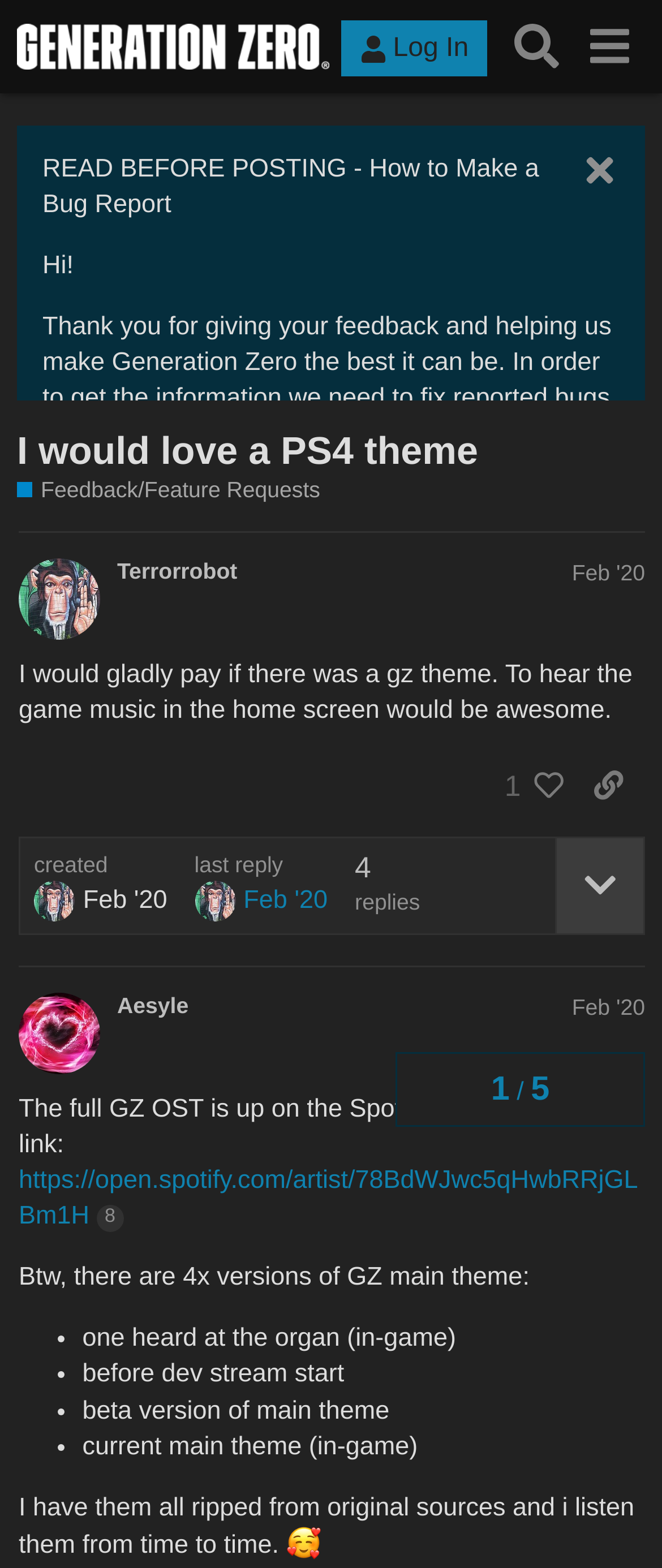Elaborate on the webpage's design and content in a detailed caption.

This webpage is a forum discussion page from the Generation Zero Forum, where users can share their feedback and feature requests. At the top of the page, there is a header section with a logo and a navigation menu. Below the header, there is a section with a title "I would love a PS4 theme" and a brief description of the topic.

The main content of the page is a discussion thread with multiple posts from different users. The first post is from a user named Terrorrobot, who expresses their desire for a PS4 theme and shares their enthusiasm for the game's music. Below this post, there are several buttons, including a "like" button, a "share" button, and an "expand topic details" button.

The next post is from a user named Aesyle, who shares a link to the full Generation Zero soundtrack on Spotify. This post also includes a brief description and several buttons, including a "like" button and a "share" button.

Throughout the page, there are several static text elements, including headings, paragraphs, and list markers. There are also several images, including a logo, a separator line, and an emoticon. The page has a clean and organized layout, with clear headings and concise text.